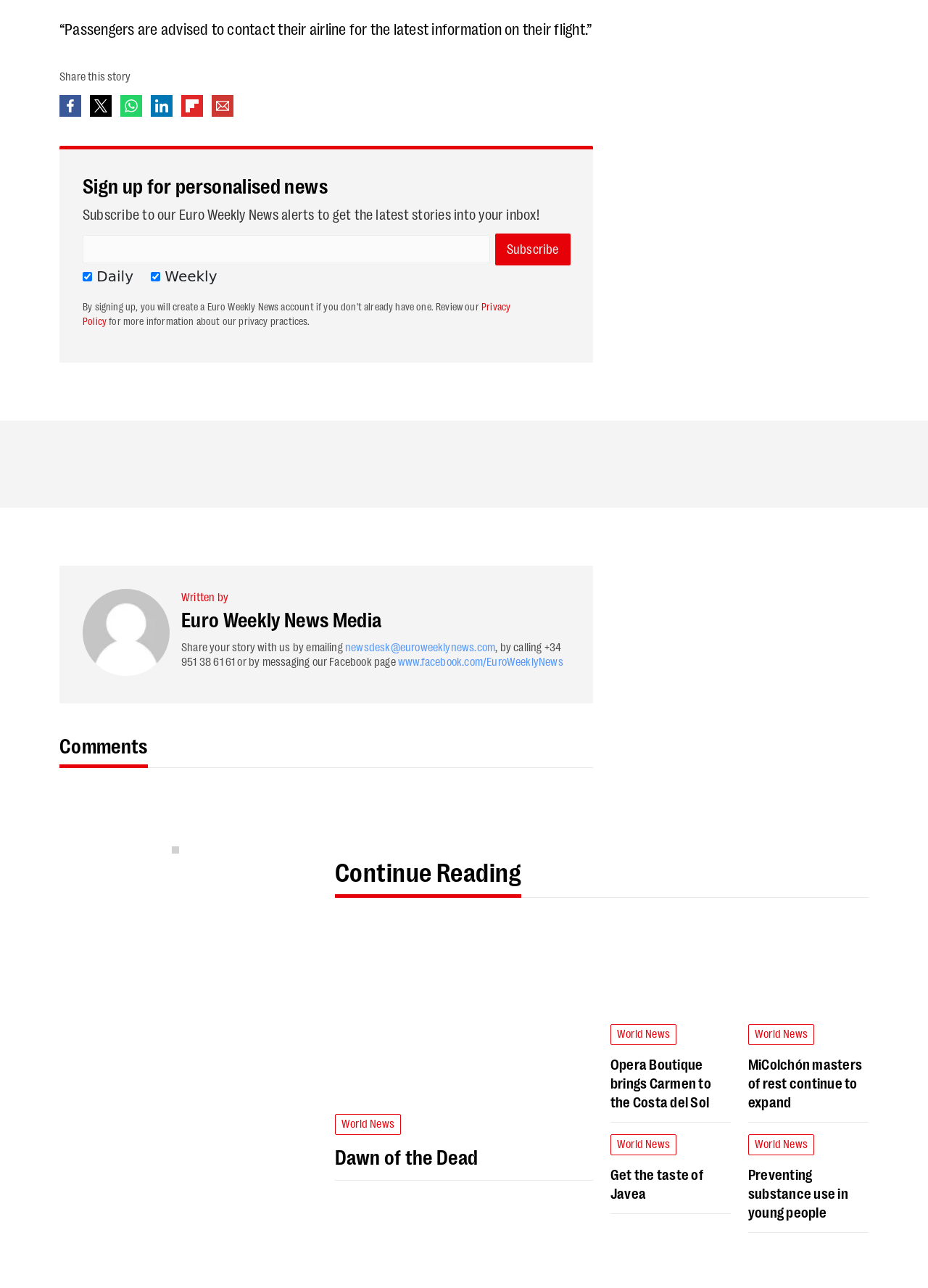Determine the bounding box coordinates for the area that should be clicked to carry out the following instruction: "Read more about Privacy Policy".

[0.089, 0.233, 0.55, 0.253]